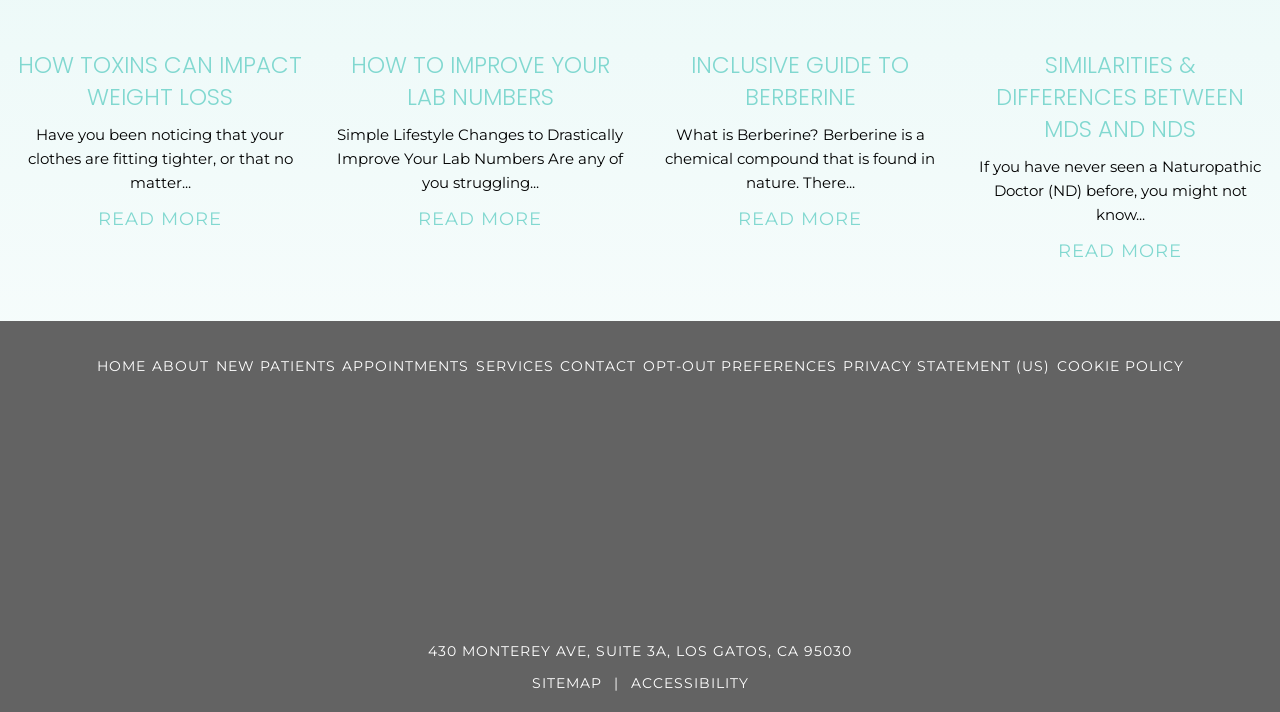Specify the bounding box coordinates of the region I need to click to perform the following instruction: "Go to the home page". The coordinates must be four float numbers in the range of 0 to 1, i.e., [left, top, right, bottom].

[0.075, 0.501, 0.114, 0.527]